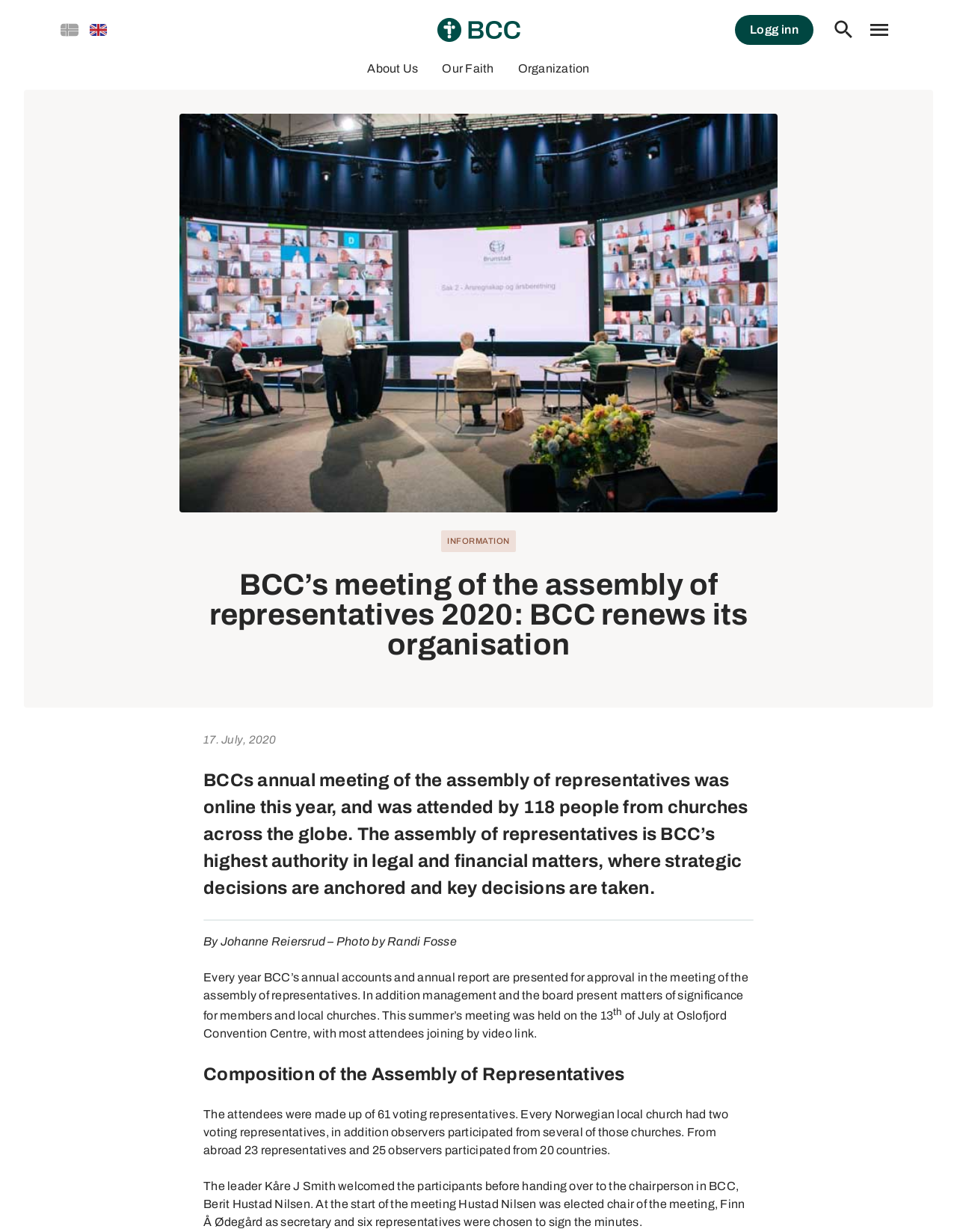Please find the bounding box for the UI component described as follows: "parent_node: Logg inn".

[0.9, 0.01, 0.938, 0.039]